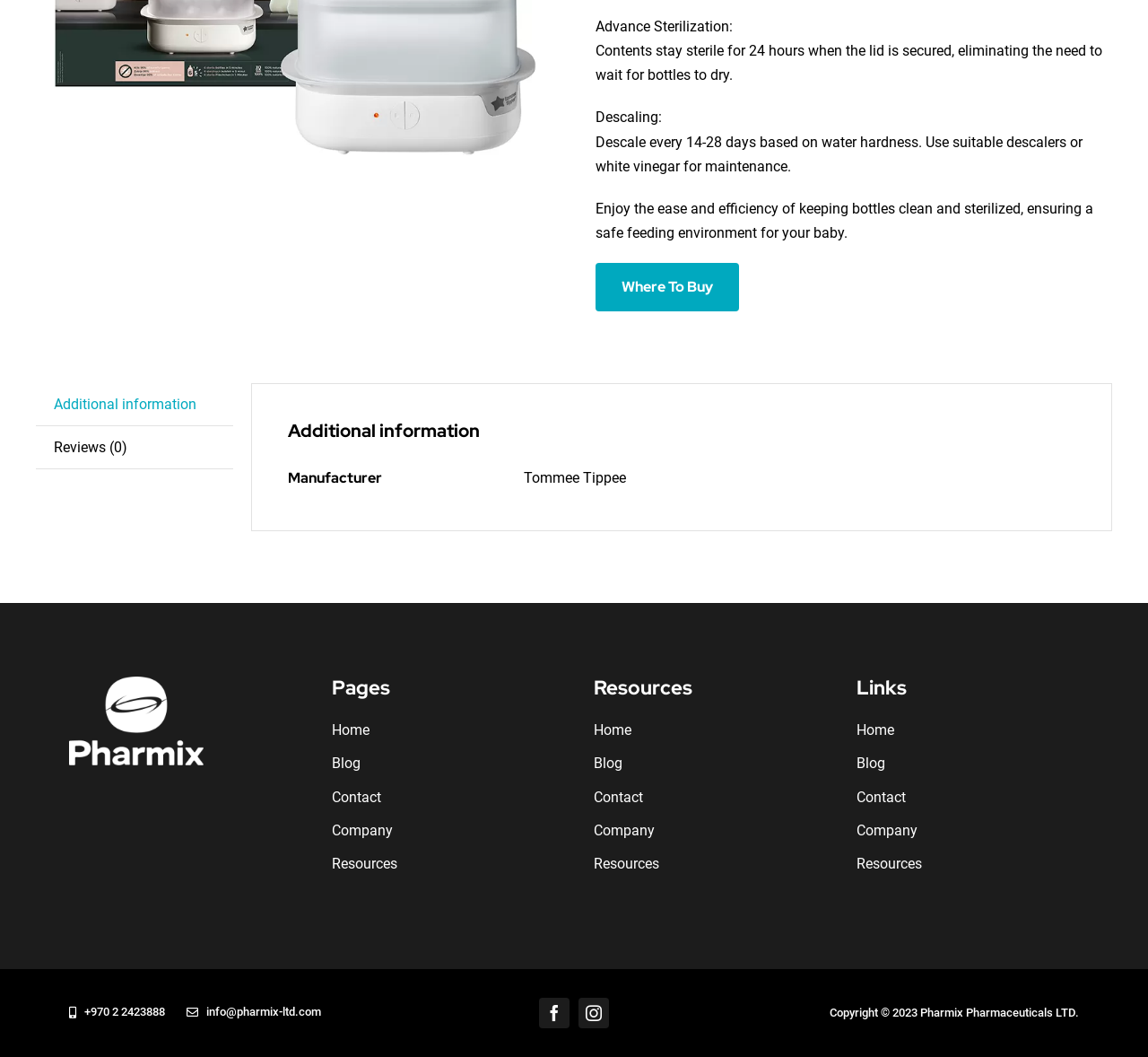Identify the bounding box of the UI component described as: "Where To Buy".

[0.519, 0.249, 0.644, 0.294]